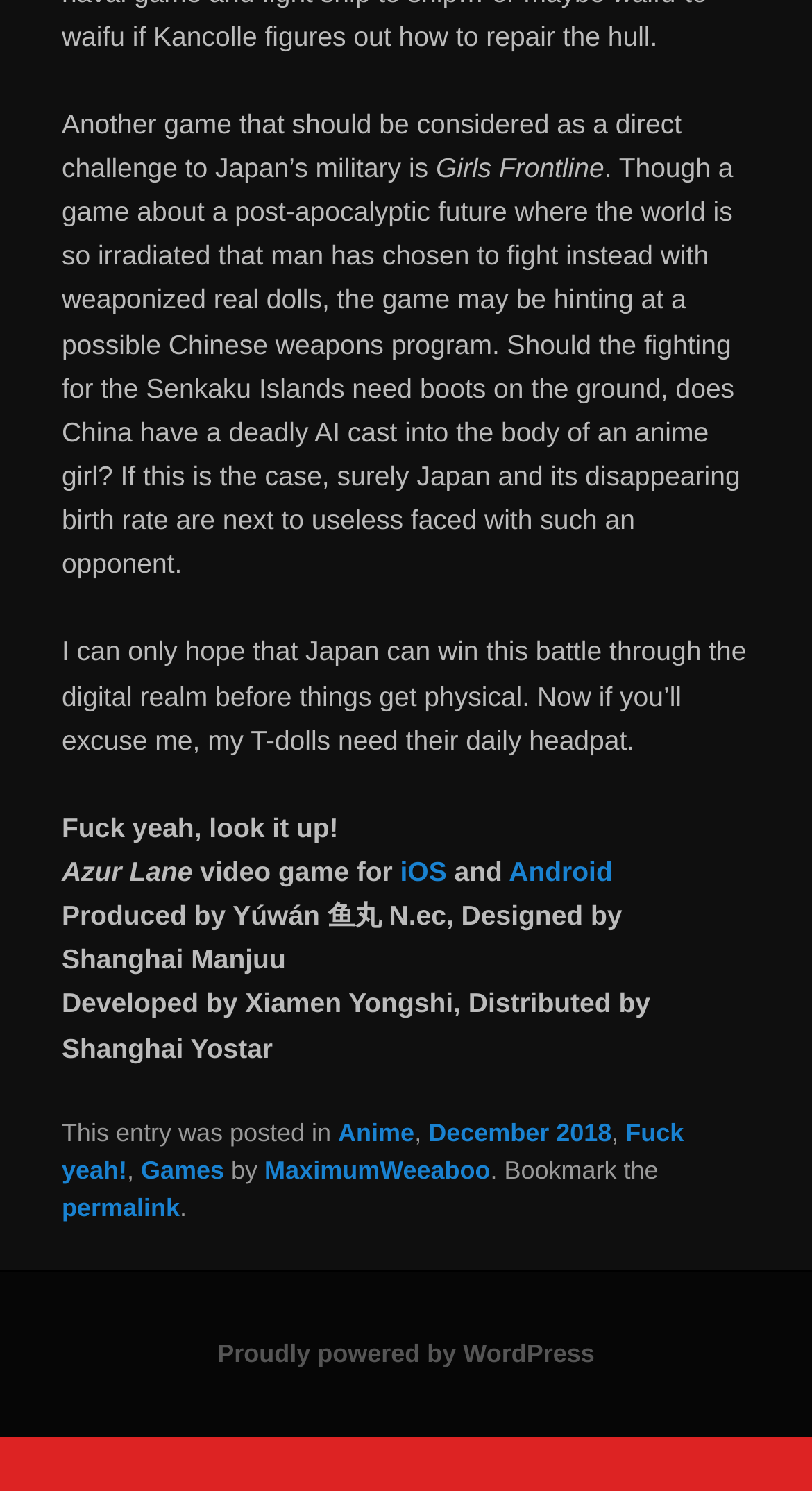Extract the bounding box coordinates for the described element: "iOS". The coordinates should be represented as four float numbers between 0 and 1: [left, top, right, bottom].

[0.493, 0.574, 0.55, 0.595]